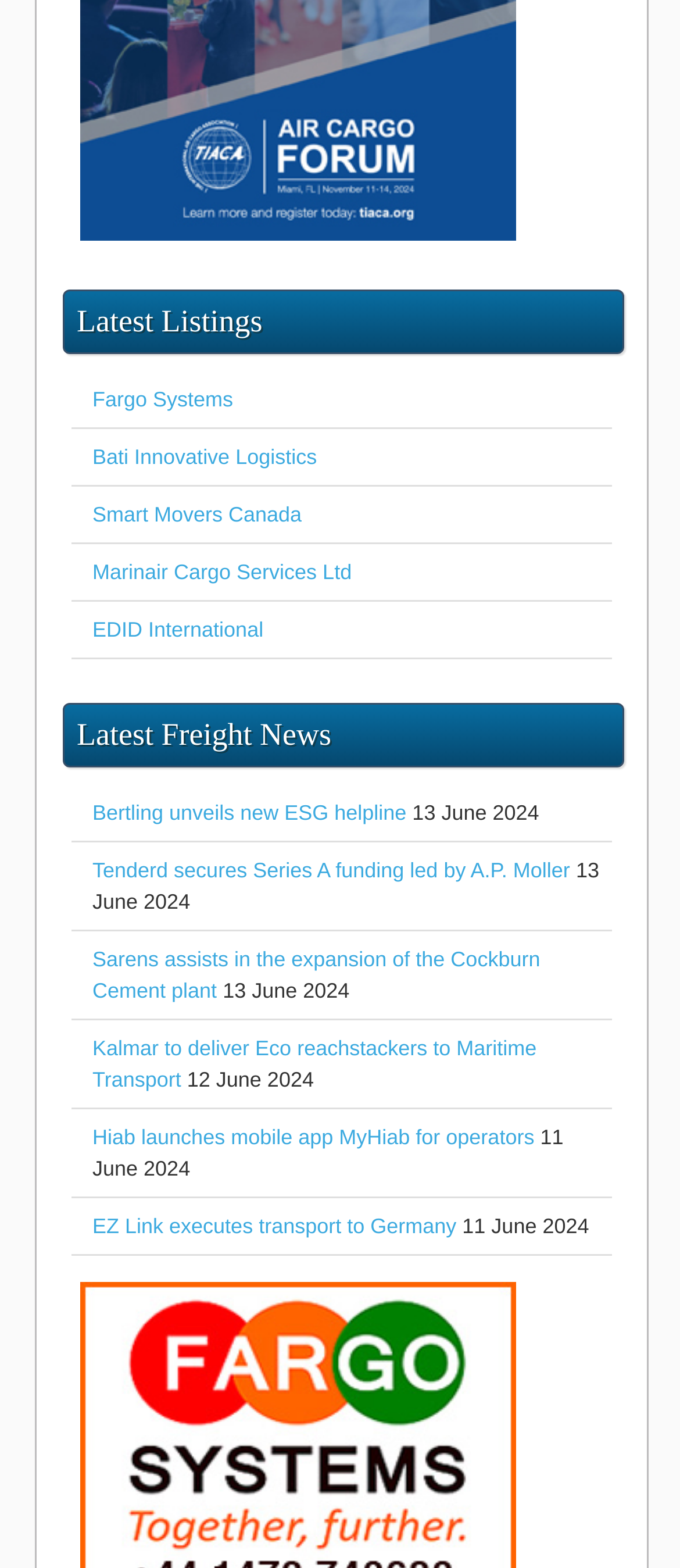Please find the bounding box coordinates of the element's region to be clicked to carry out this instruction: "Read Latest Listings".

[0.095, 0.186, 0.915, 0.225]